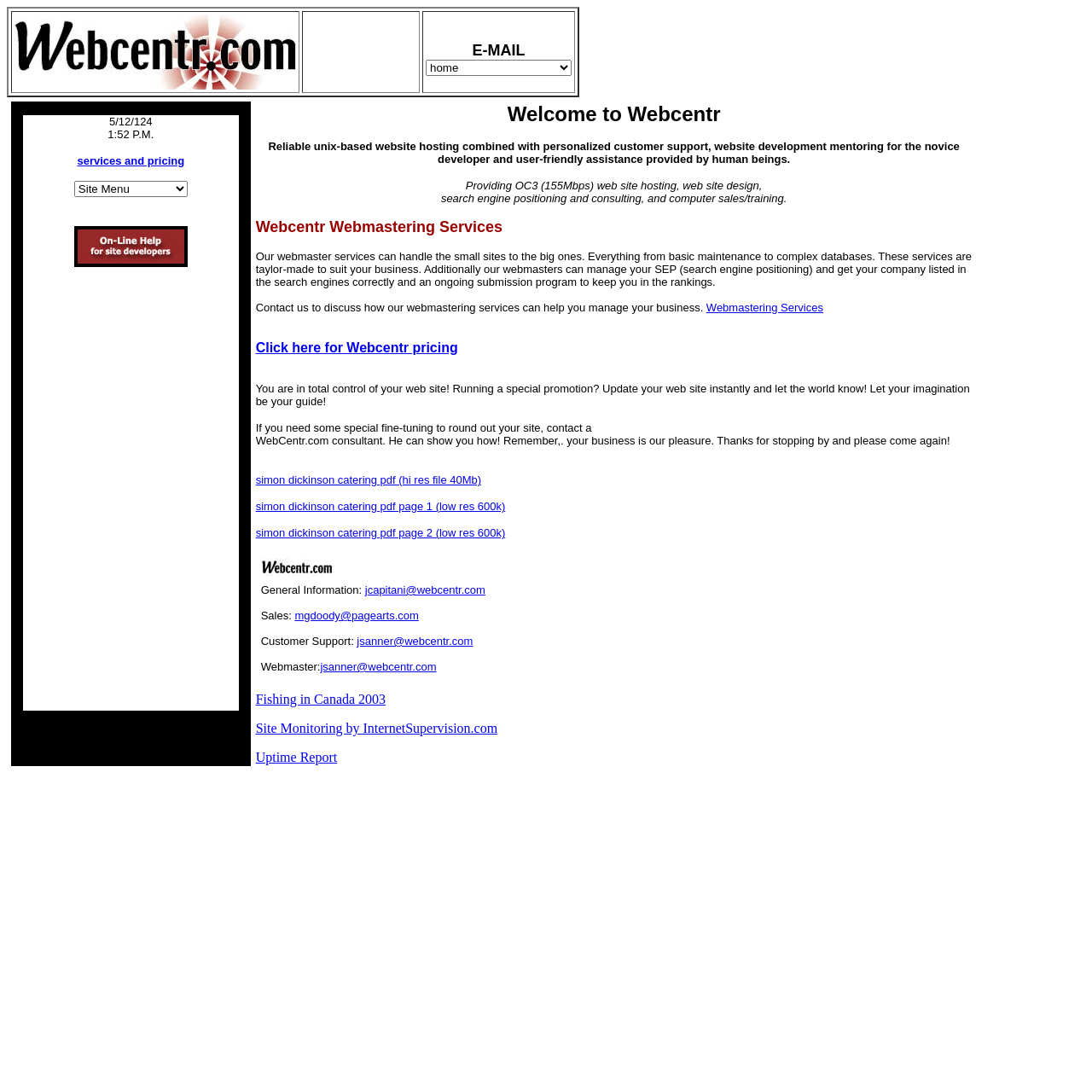Please determine the bounding box coordinates of the element's region to click in order to carry out the following instruction: "View simon dickinson catering pdf". The coordinates should be four float numbers between 0 and 1, i.e., [left, top, right, bottom].

[0.234, 0.434, 0.441, 0.445]